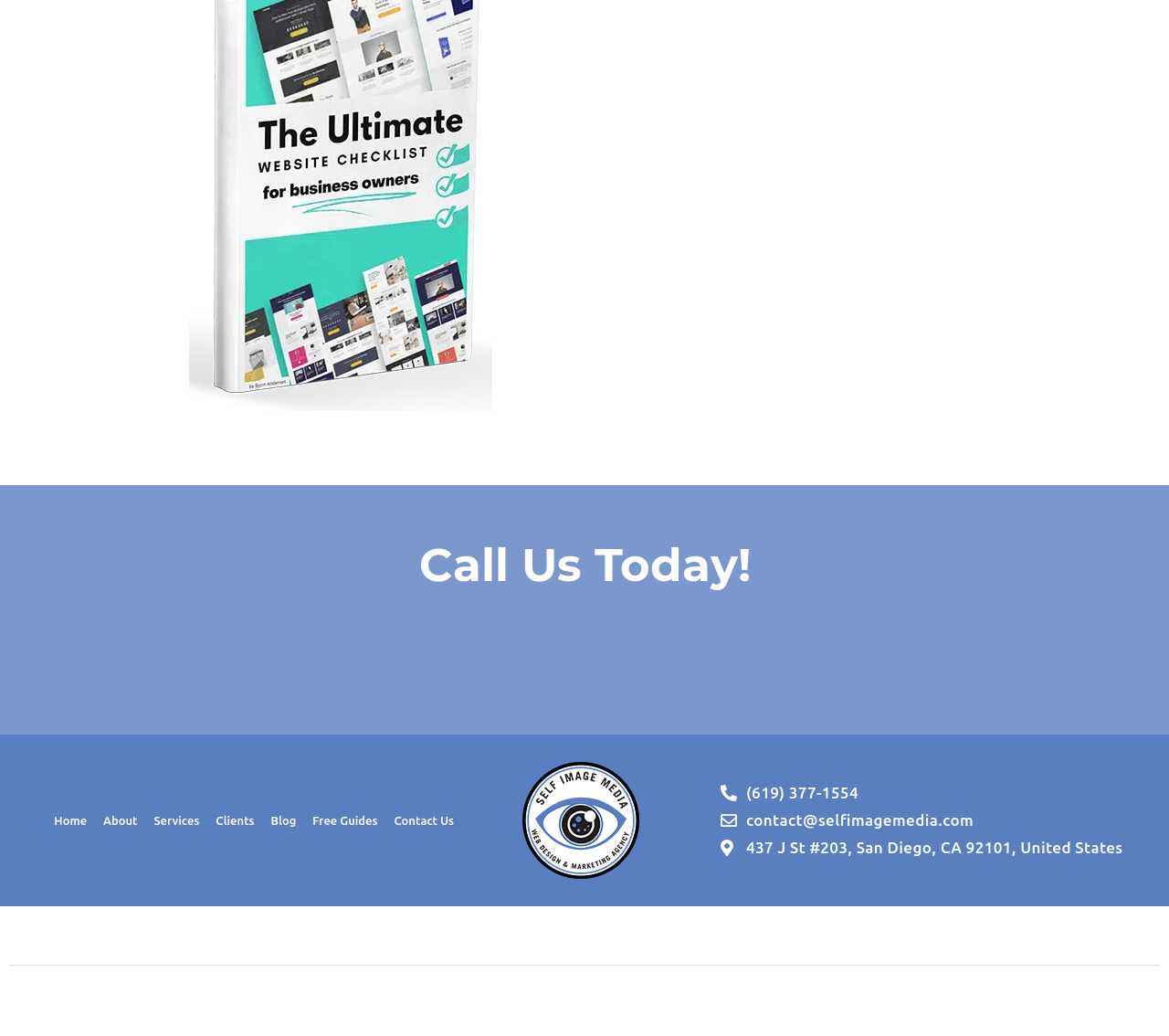Locate the bounding box of the user interface element based on this description: "Contact Us".

[0.337, 0.782, 0.388, 0.803]